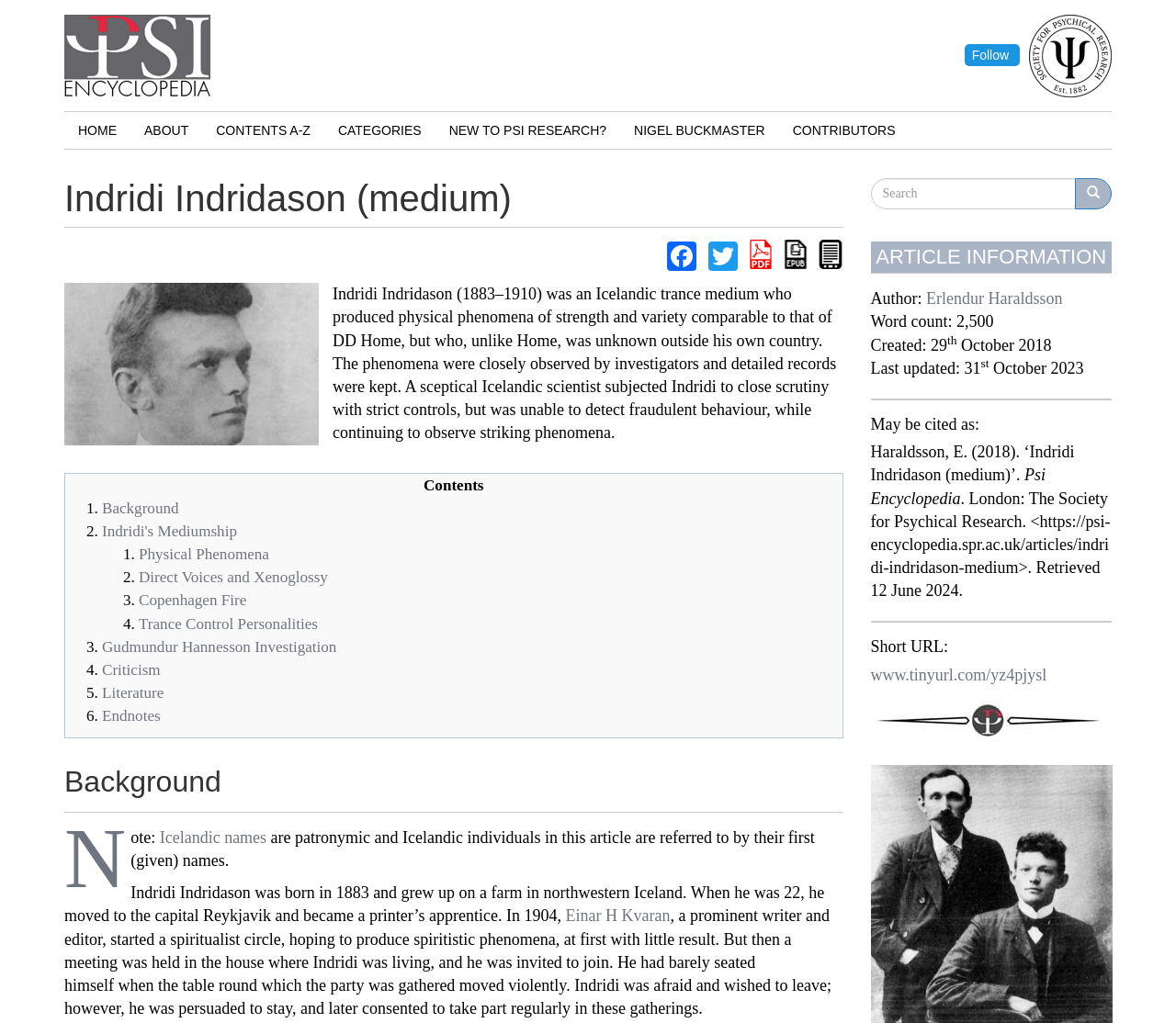Please answer the following question using a single word or phrase: 
What is Indridi Indridason's occupation?

trance medium